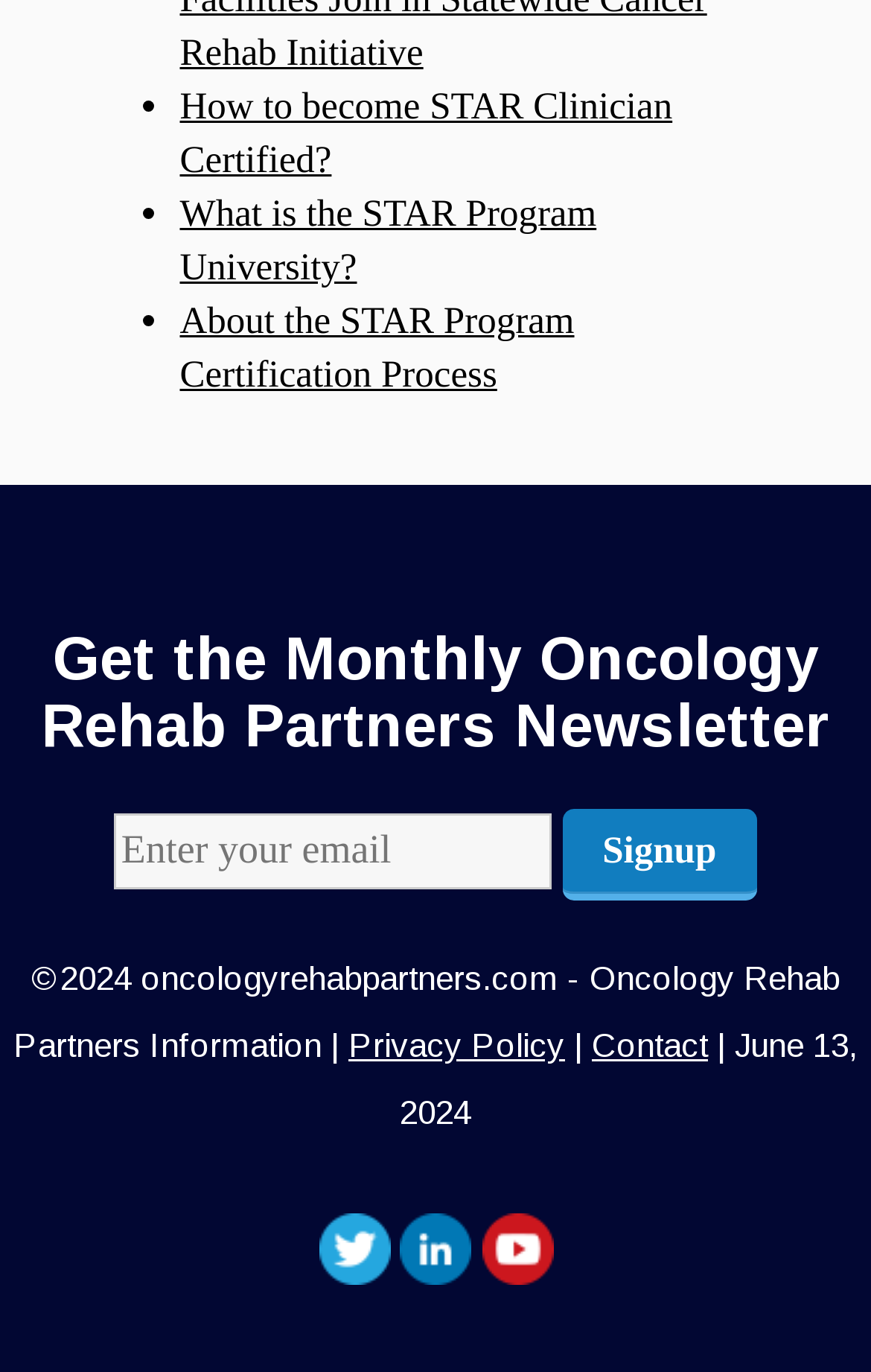Identify the bounding box coordinates of the clickable region to carry out the given instruction: "Read the 'Privacy Policy'".

[0.4, 0.748, 0.649, 0.775]